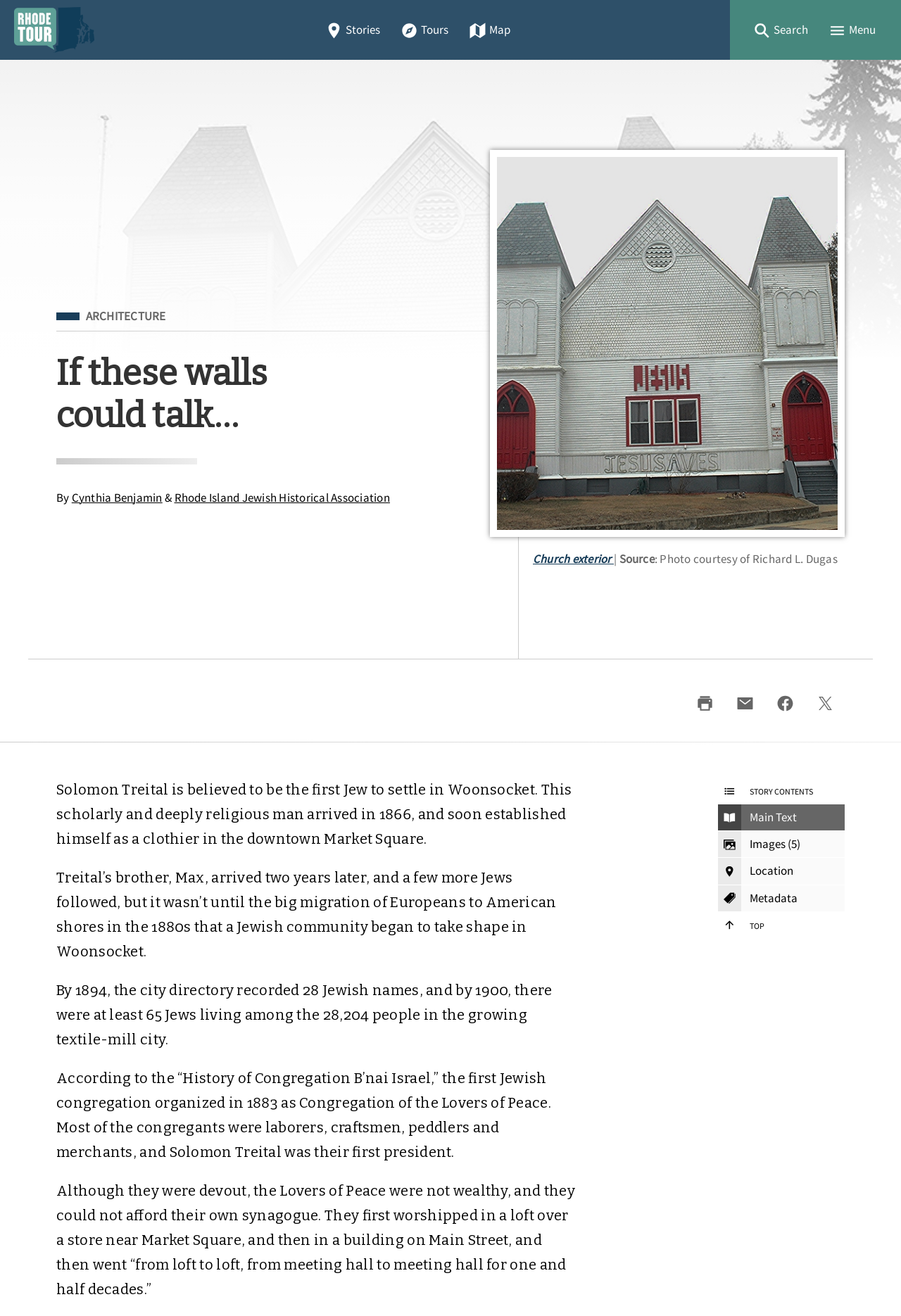Find the bounding box of the UI element described as: "aria-label="Search Answers" name="keywords" placeholder="Search Answers"". The bounding box coordinates should be given as four float values between 0 and 1, i.e., [left, top, right, bottom].

None